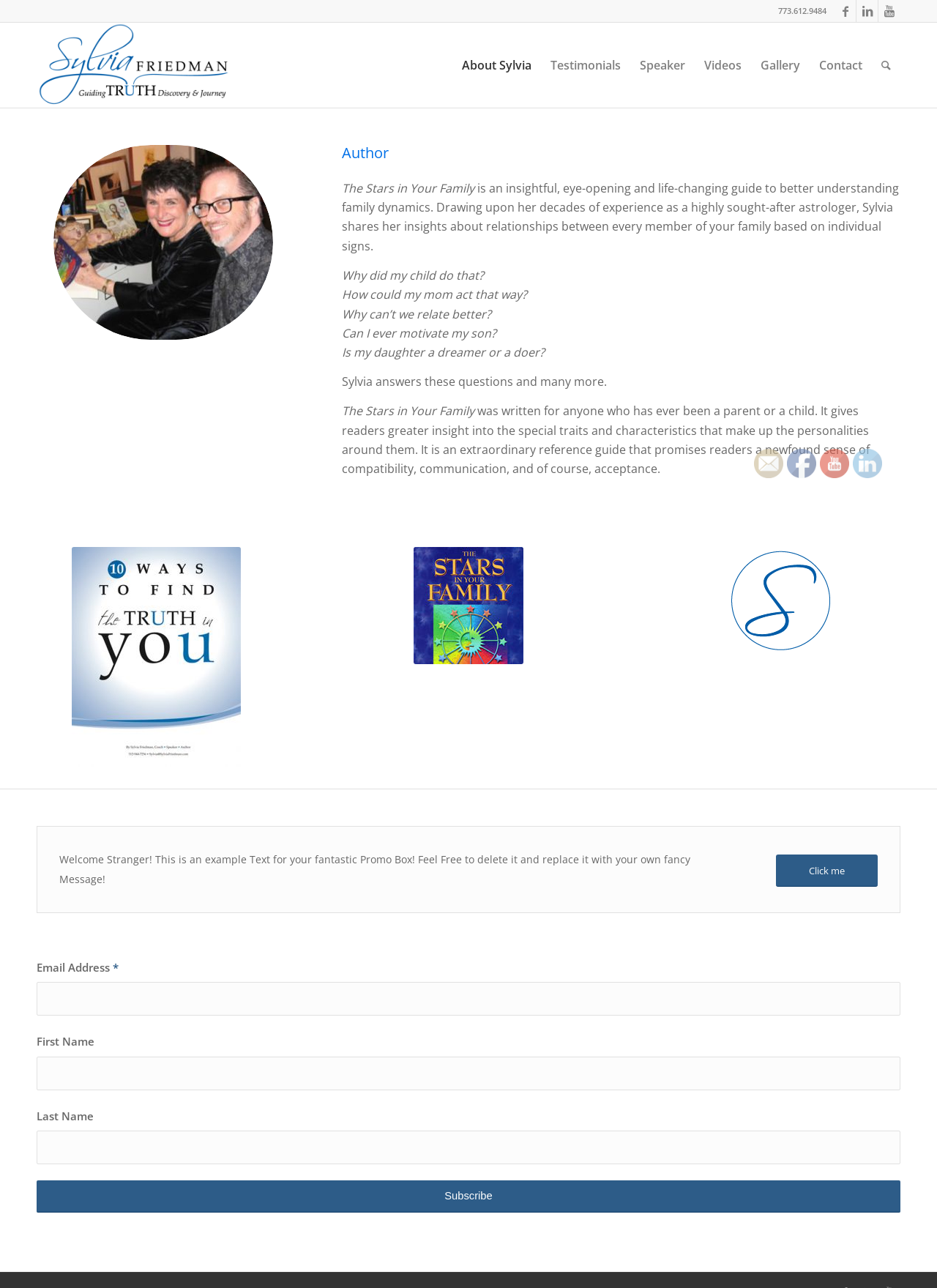Describe every aspect of the webpage in a detailed manner.

This webpage is about Author Sylvia Friedman, featuring her profile, books, and ways to connect with her. At the top, there are three social media links to Facebook, LinkedIn, and YouTube, followed by a phone number. Below these, there is a main section with a heading "Author" and a brief introduction to Sylvia Friedman's book "The Stars in Your Family", which is an insightful guide to understanding family dynamics based on individual signs.

On the left side of the main section, there is a profile picture of Sylvia Friedman, and below it, there are several links to different sections of the website, including "About Sylvia", "Testimonials", "Speaker", "Videos", "Gallery", "Contact", and "Search". On the right side, there is a large image, and below it, there are several paragraphs of text describing the book and its benefits.

Further down the page, there is a section with three images, and below it, a promotional box with a welcome message and a call-to-action link. Below this, there is a form to subscribe to a newsletter, with fields for email address, first name, and last name, and a "Subscribe" button.

On the right side of the page, there are several links to follow Sylvia Friedman by email, Facebook, YouTube, and LinkedIn, as well as a share link.